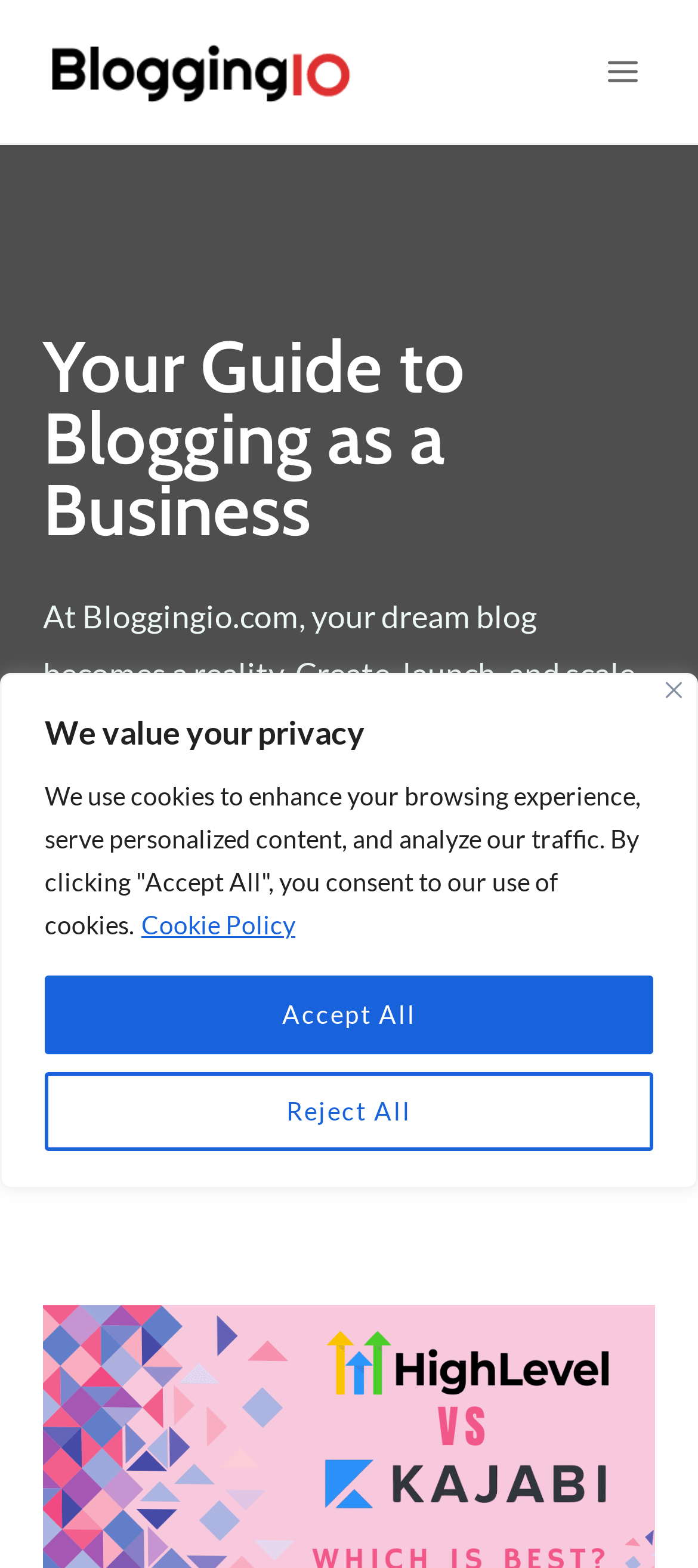Respond with a single word or phrase for the following question: 
What is the focus of the webpage?

Blogging as a business